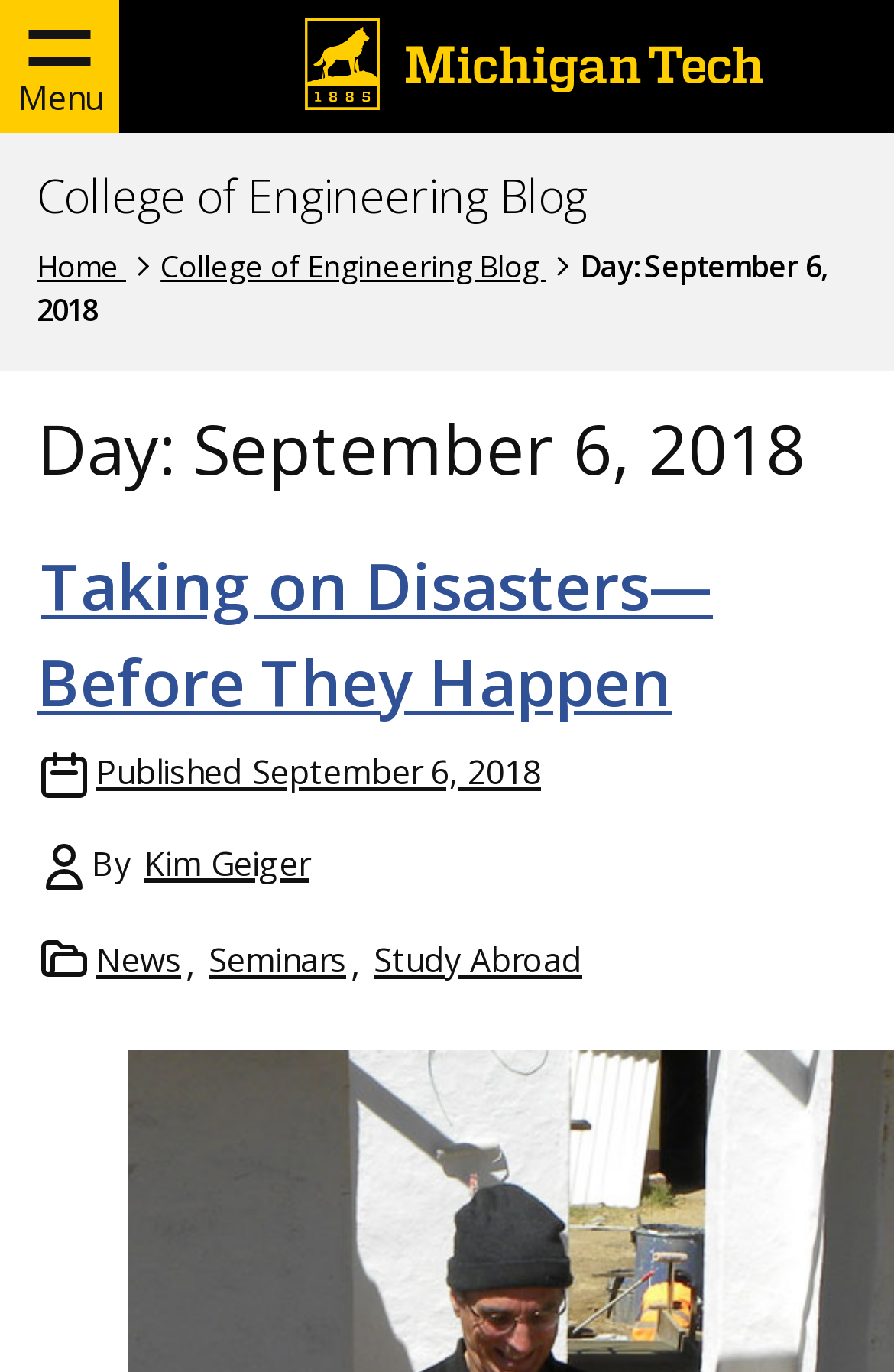Pinpoint the bounding box coordinates of the clickable area needed to execute the instruction: "Read the post 'Taking on Disasters—Before They Happen'". The coordinates should be specified as four float numbers between 0 and 1, i.e., [left, top, right, bottom].

[0.041, 0.394, 0.797, 0.527]